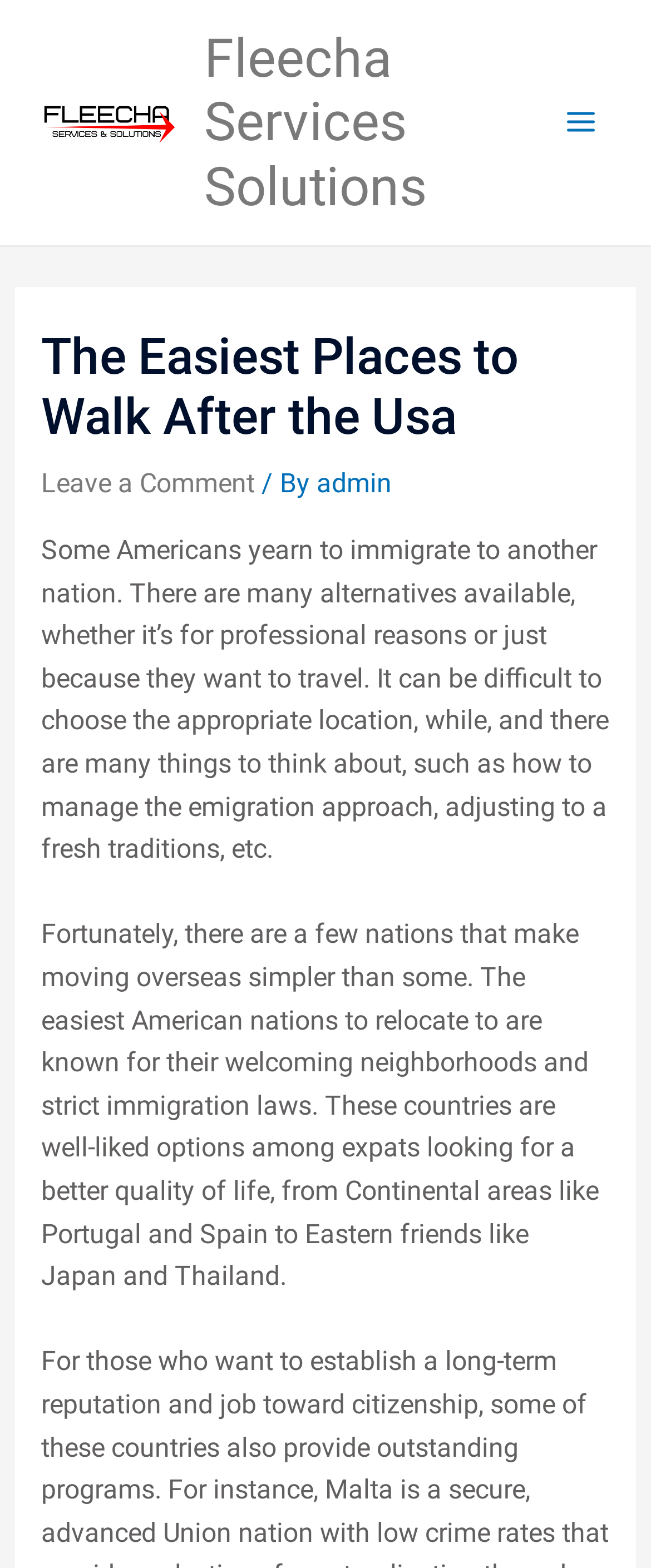What is the name of the service provider?
Look at the screenshot and provide an in-depth answer.

The name of the service provider can be found in the top-left corner of the webpage, where it is written as 'Fleecha Services Solutions' in a link and an image.